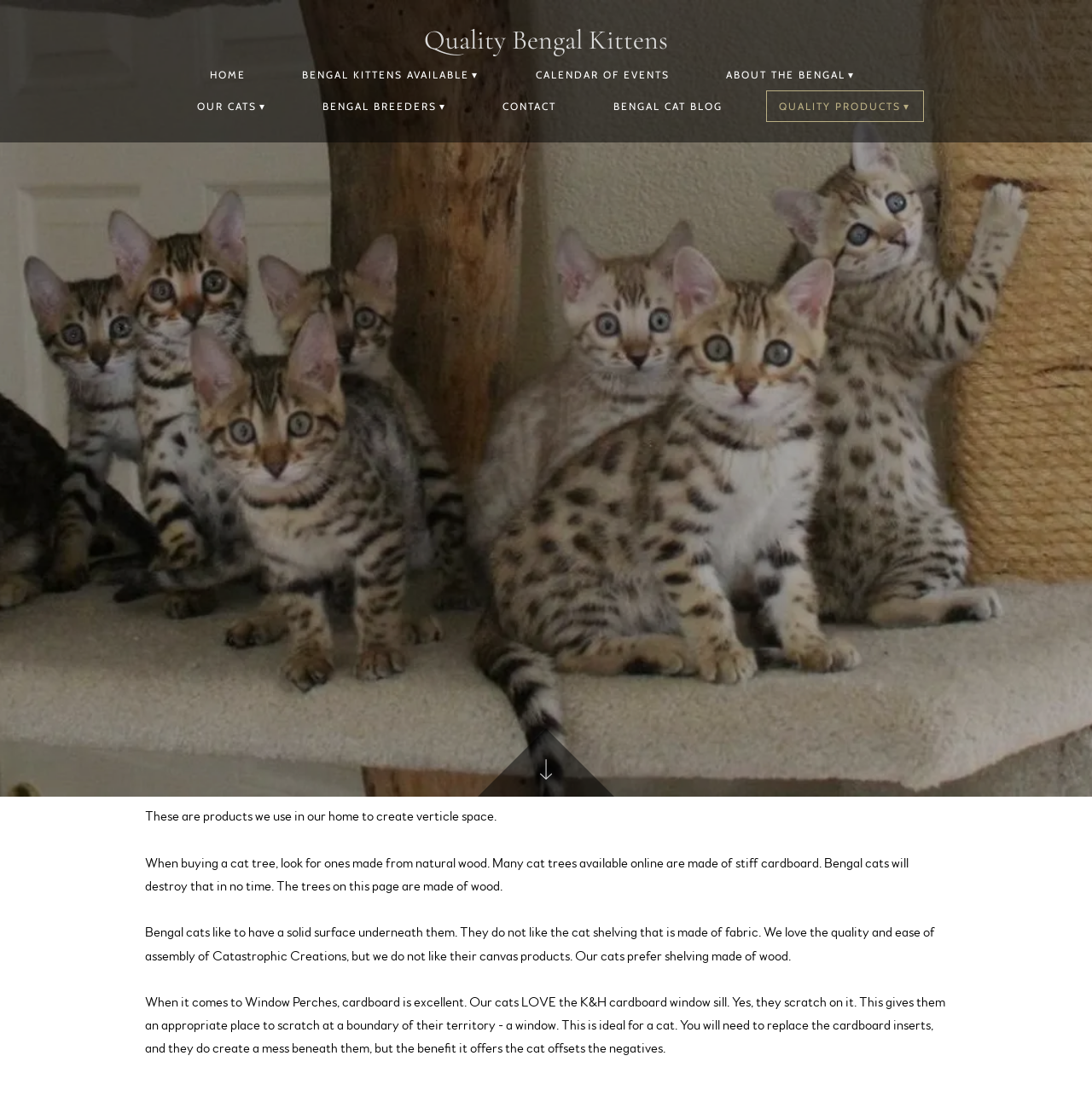Please identify the bounding box coordinates of the element's region that needs to be clicked to fulfill the following instruction: "View BENGAL KITTENS AVAILABLE". The bounding box coordinates should consist of four float numbers between 0 and 1, i.e., [left, top, right, bottom].

[0.265, 0.053, 0.45, 0.082]